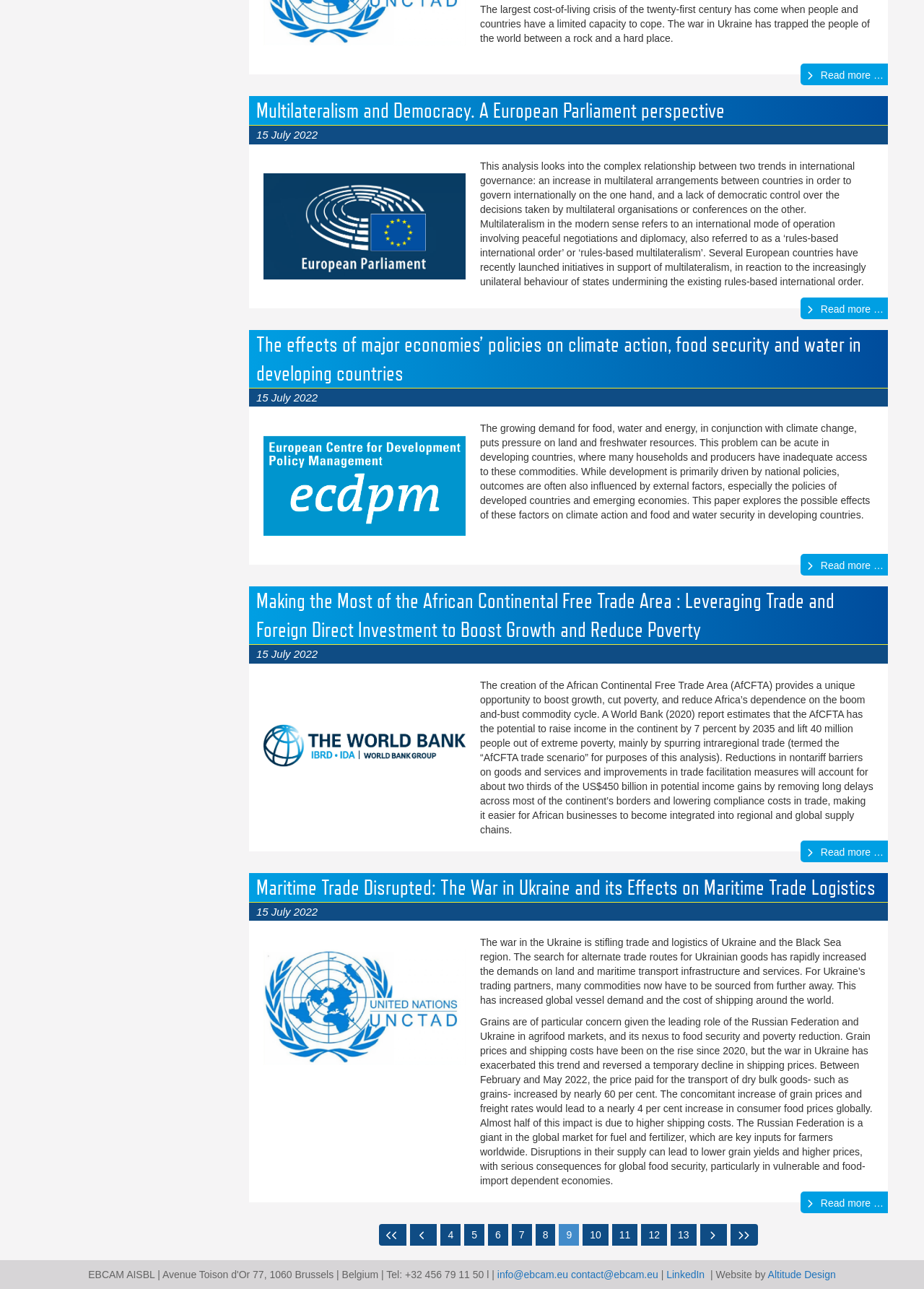Please identify the bounding box coordinates of the region to click in order to complete the given instruction: "Read more about The effects of major economies’ policies on climate action, food security and water in developing countries". The coordinates should be four float numbers between 0 and 1, i.e., [left, top, right, bottom].

[0.867, 0.43, 0.961, 0.448]